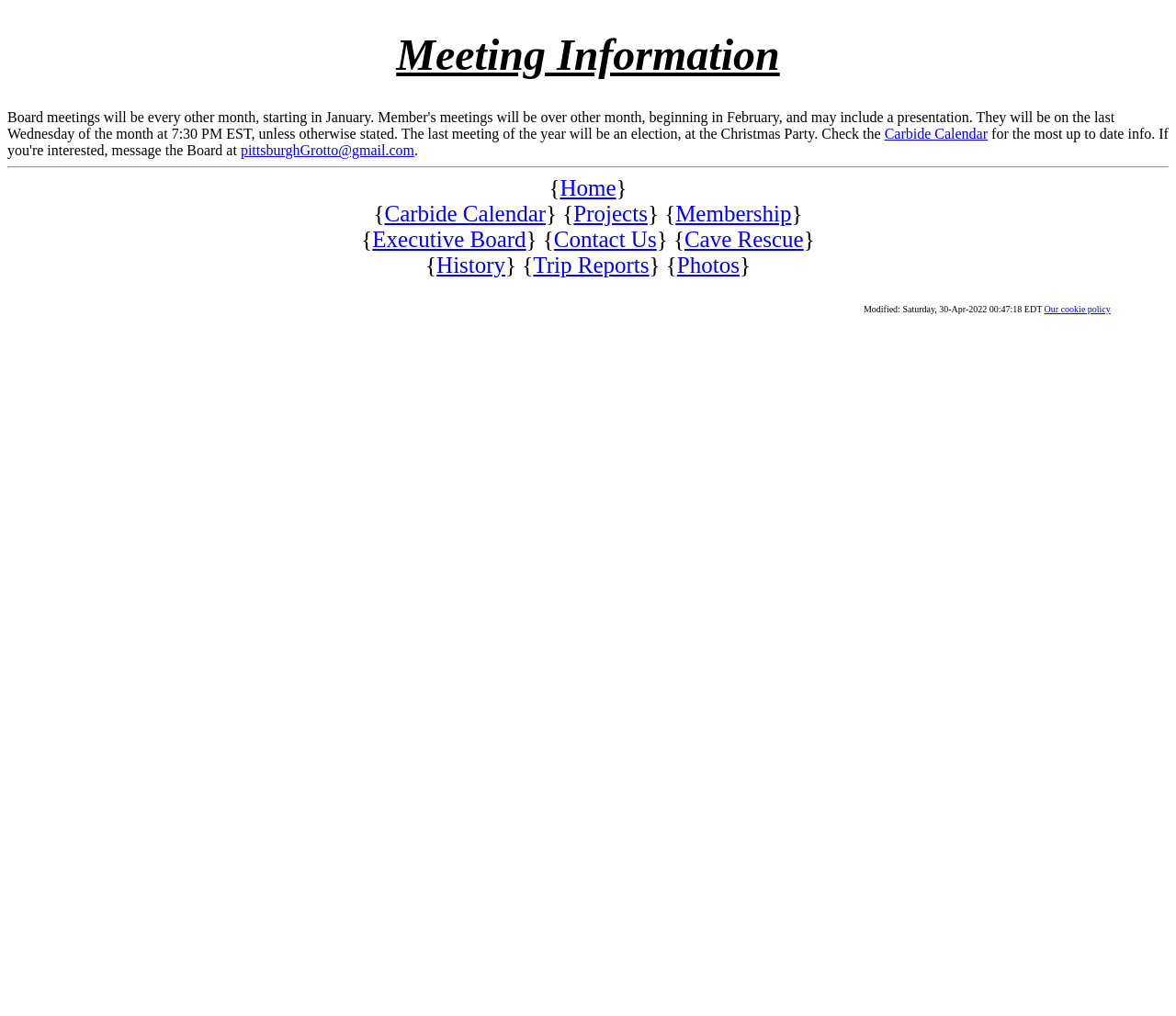Predict the bounding box of the UI element based on the description: "pittsburghGrotto@gmail.com". The coordinates should be four float numbers between 0 and 1, formatted as [left, top, right, bottom].

[0.205, 0.14, 0.352, 0.156]